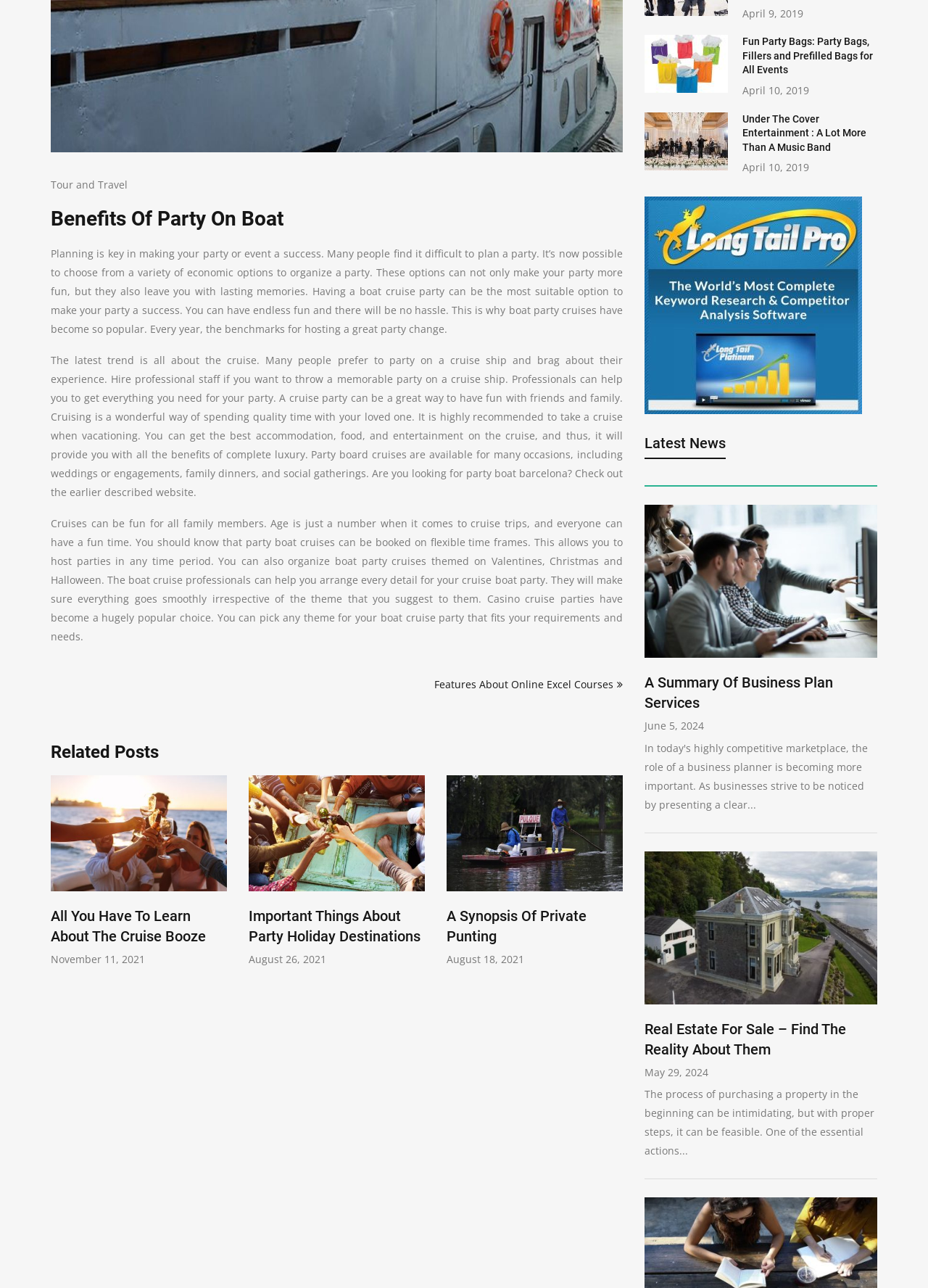Predict the bounding box of the UI element that fits this description: "Tour and Travel".

[0.055, 0.138, 0.138, 0.149]